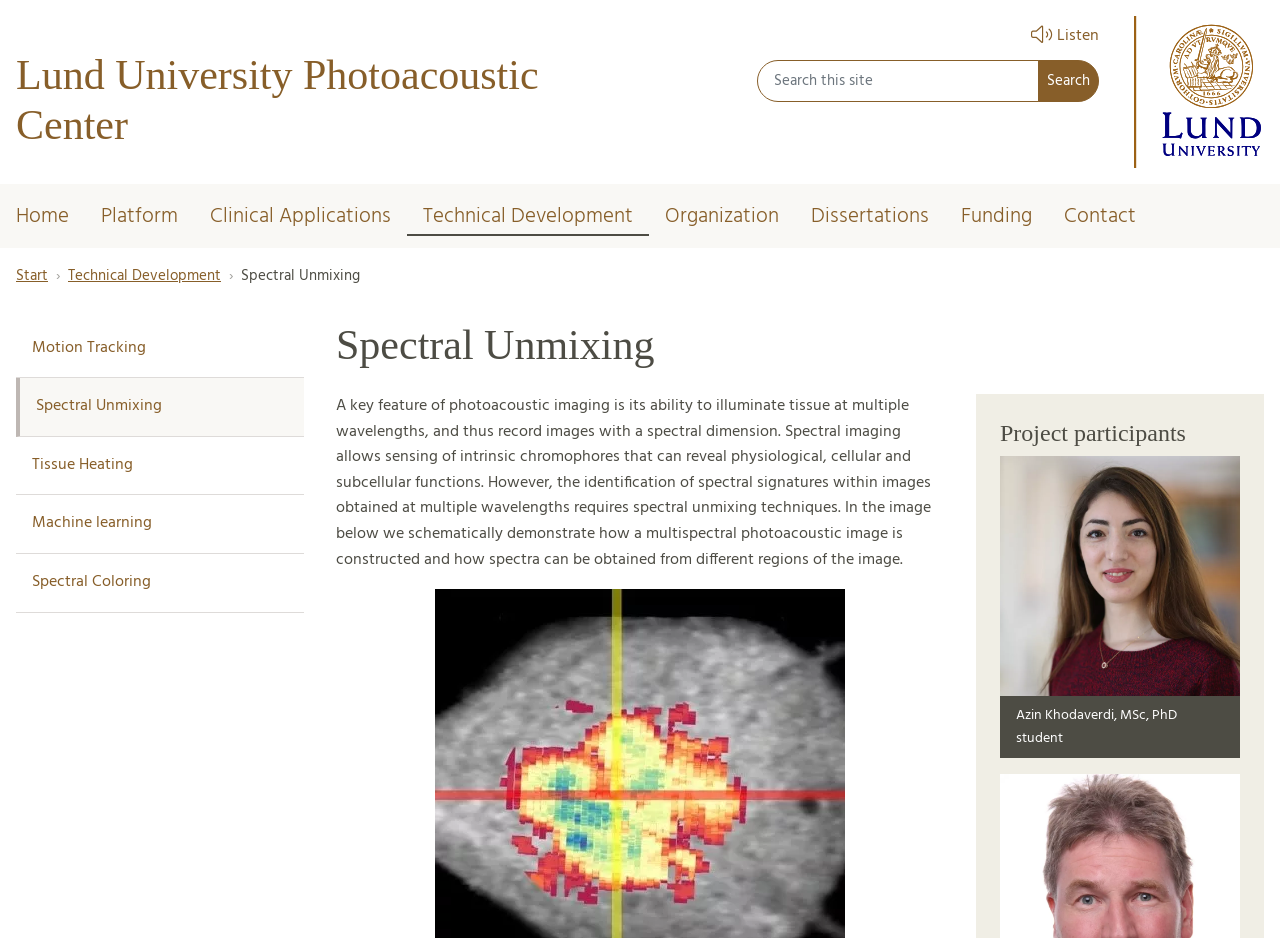Please determine the bounding box coordinates of the clickable area required to carry out the following instruction: "Listen to the page". The coordinates must be four float numbers between 0 and 1, represented as [left, top, right, bottom].

[0.805, 0.017, 0.859, 0.064]